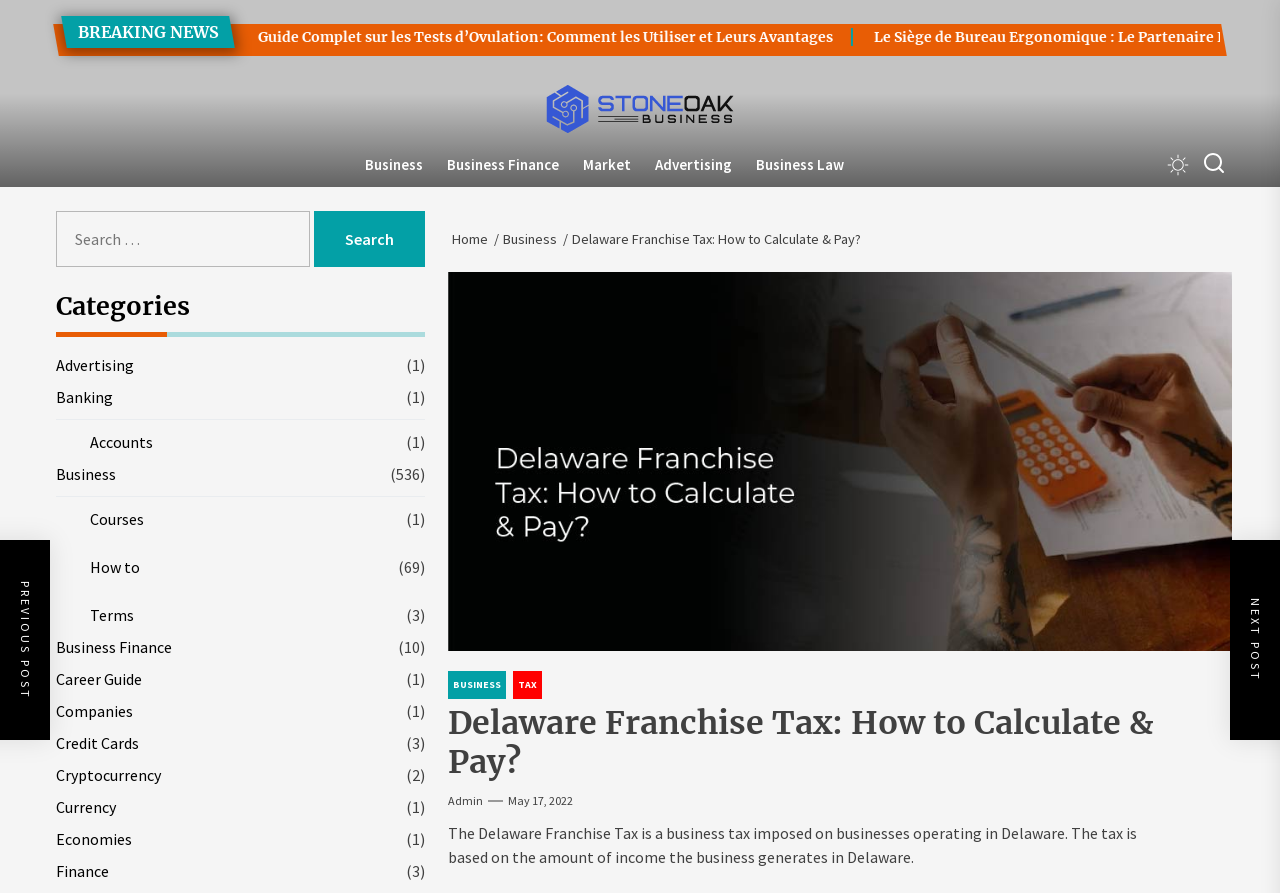Please specify the bounding box coordinates for the clickable region that will help you carry out the instruction: "Search for something".

[0.044, 0.236, 0.332, 0.299]